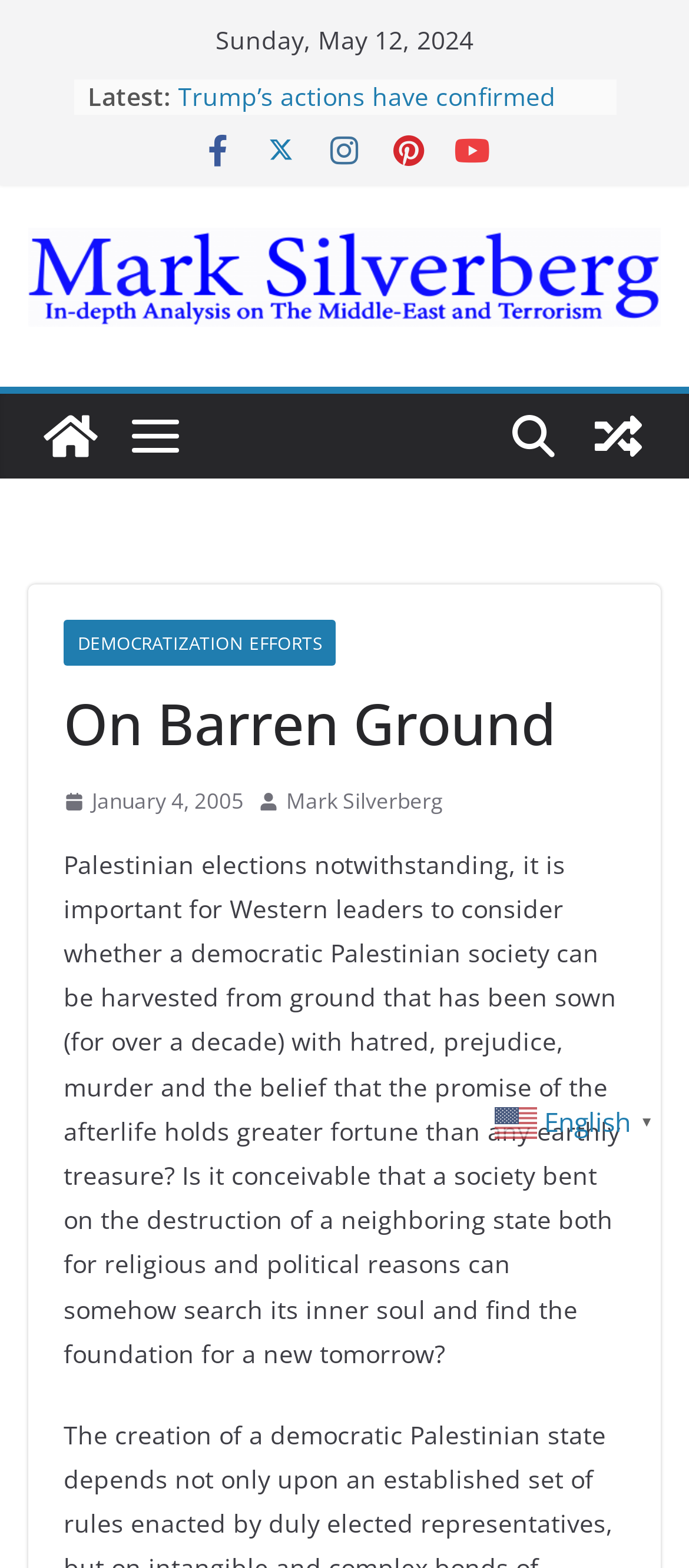What is the name of the author?
Observe the image and answer the question with a one-word or short phrase response.

Mark Silverberg